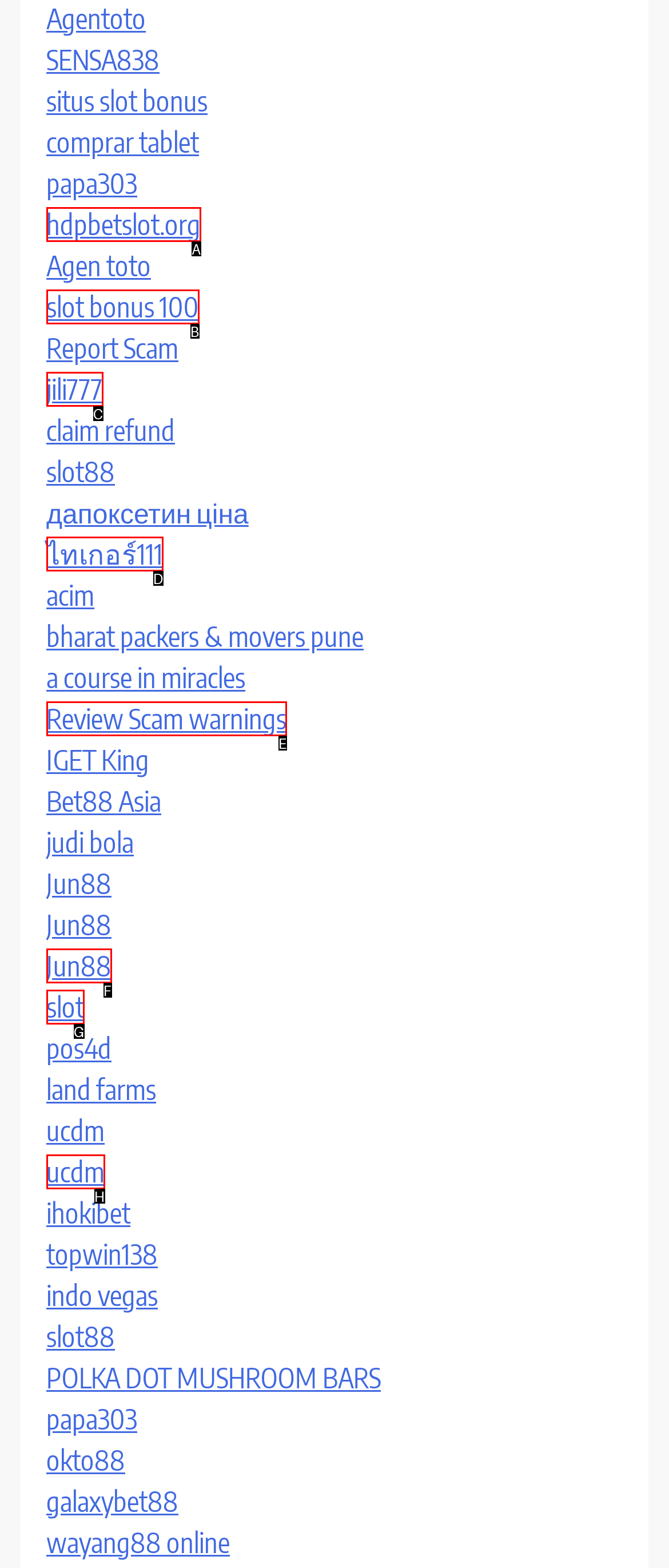From the options provided, determine which HTML element best fits the description: Review Scam warnings. Answer with the correct letter.

E